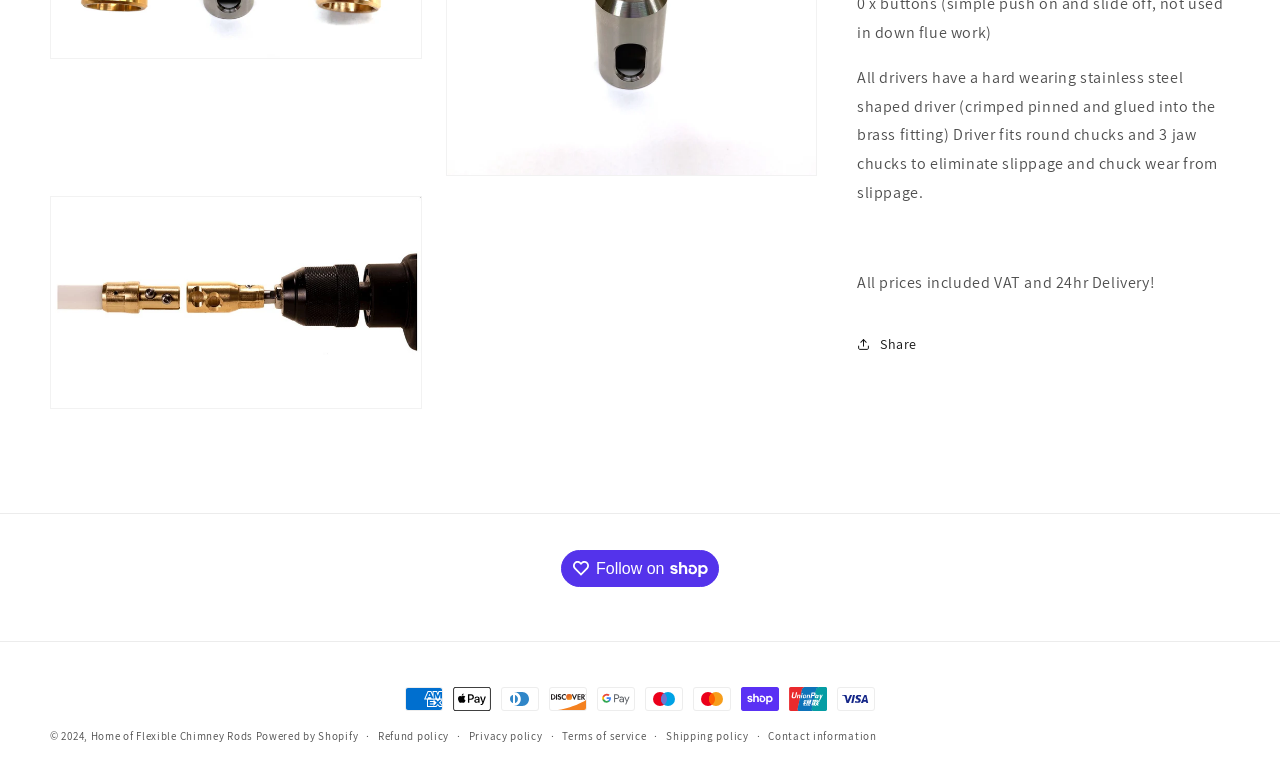What is the material of the driver?
Answer the question in a detailed and comprehensive manner.

The answer can be found in the first StaticText element, which describes the driver as 'hard wearing stainless steel shaped driver'.